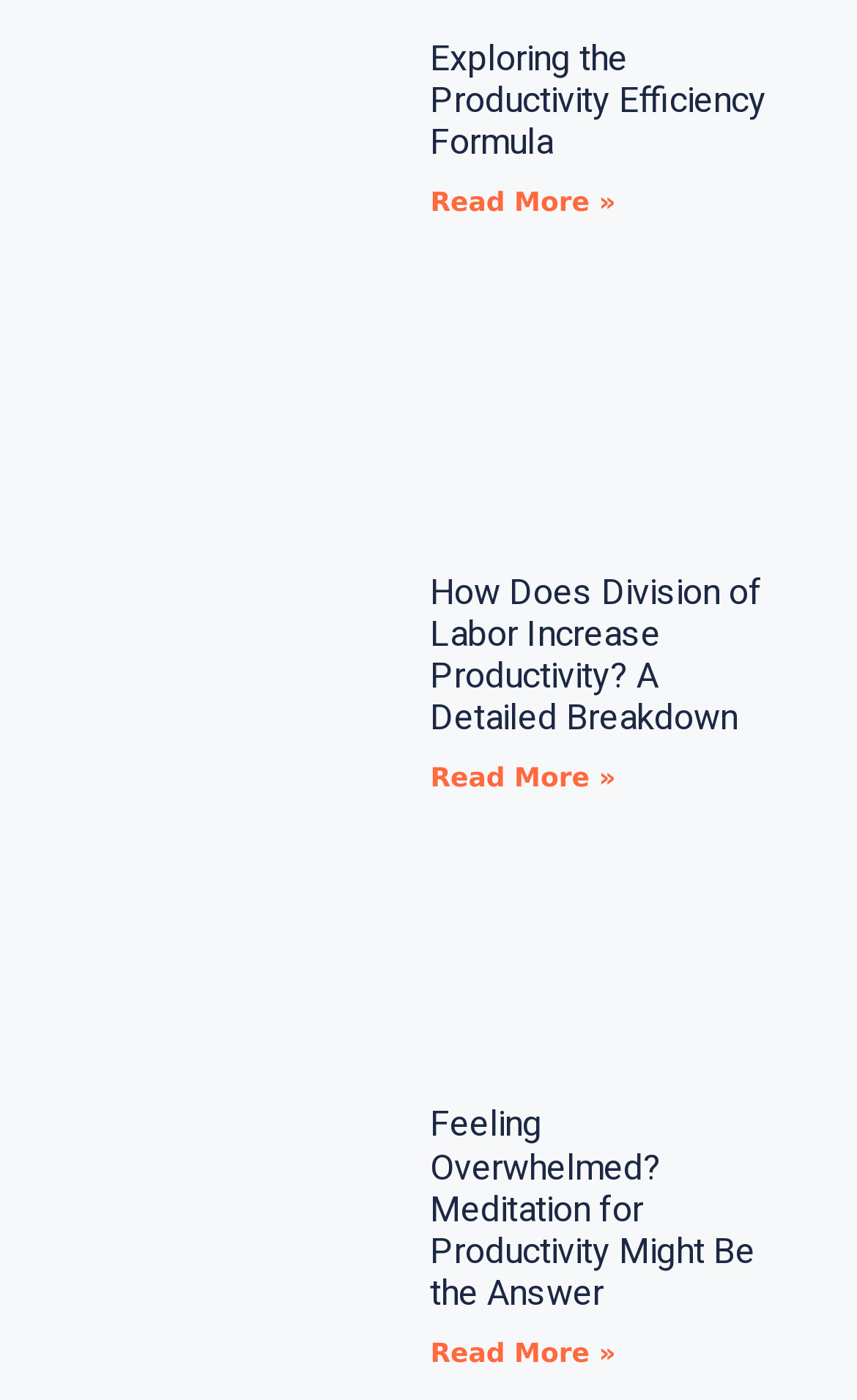Identify the bounding box coordinates of the section to be clicked to complete the task described by the following instruction: "Click on the link to learn about the productivity efficiency formula". The coordinates should be four float numbers between 0 and 1, formatted as [left, top, right, bottom].

[0.09, 0.028, 0.451, 0.354]